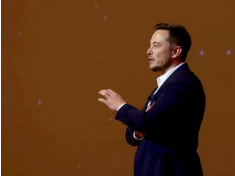What is the background color of the image?
Please answer the question as detailed as possible based on the image.

The background of the image is a warm, solid color that provides a focused and modern feel, drawing attention to the speaker and enhancing the overall atmosphere of the scene.